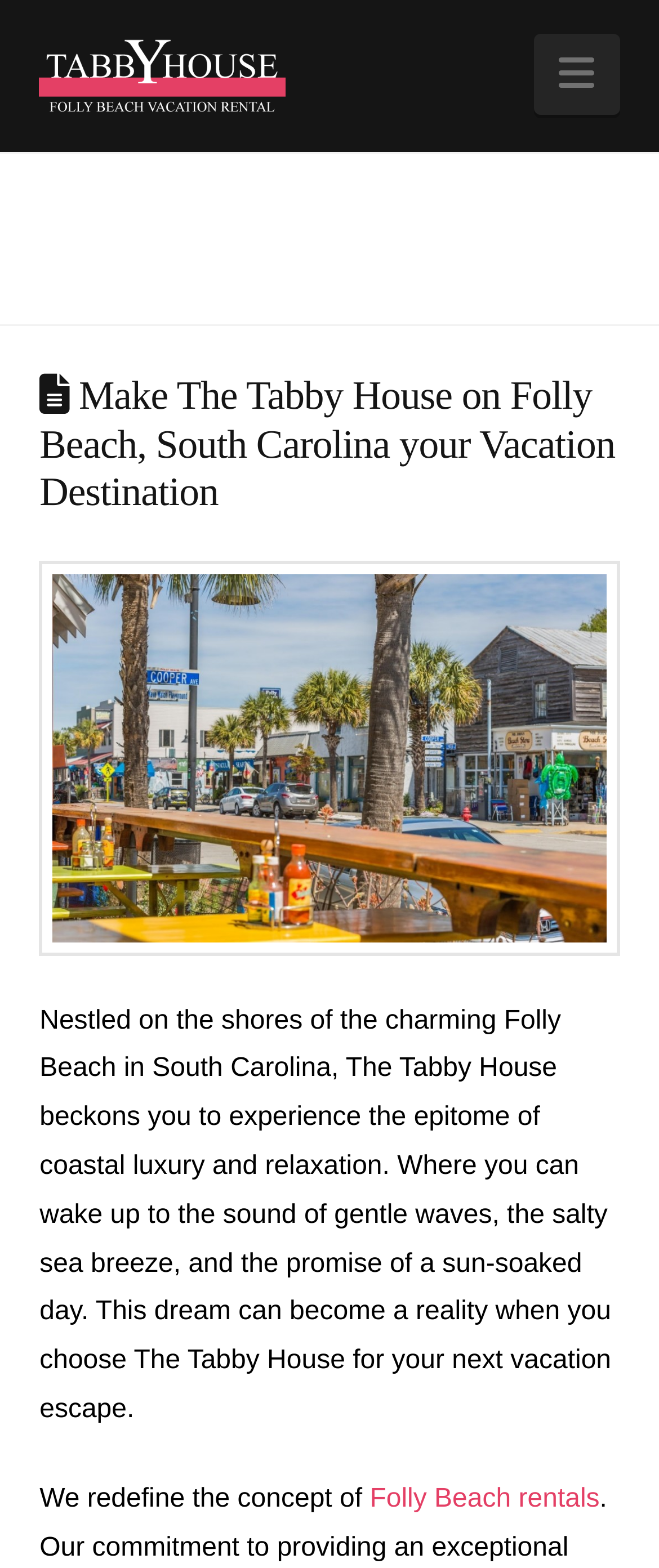What is the name of the vacation destination?
Look at the image and answer the question using a single word or phrase.

The Tabby House